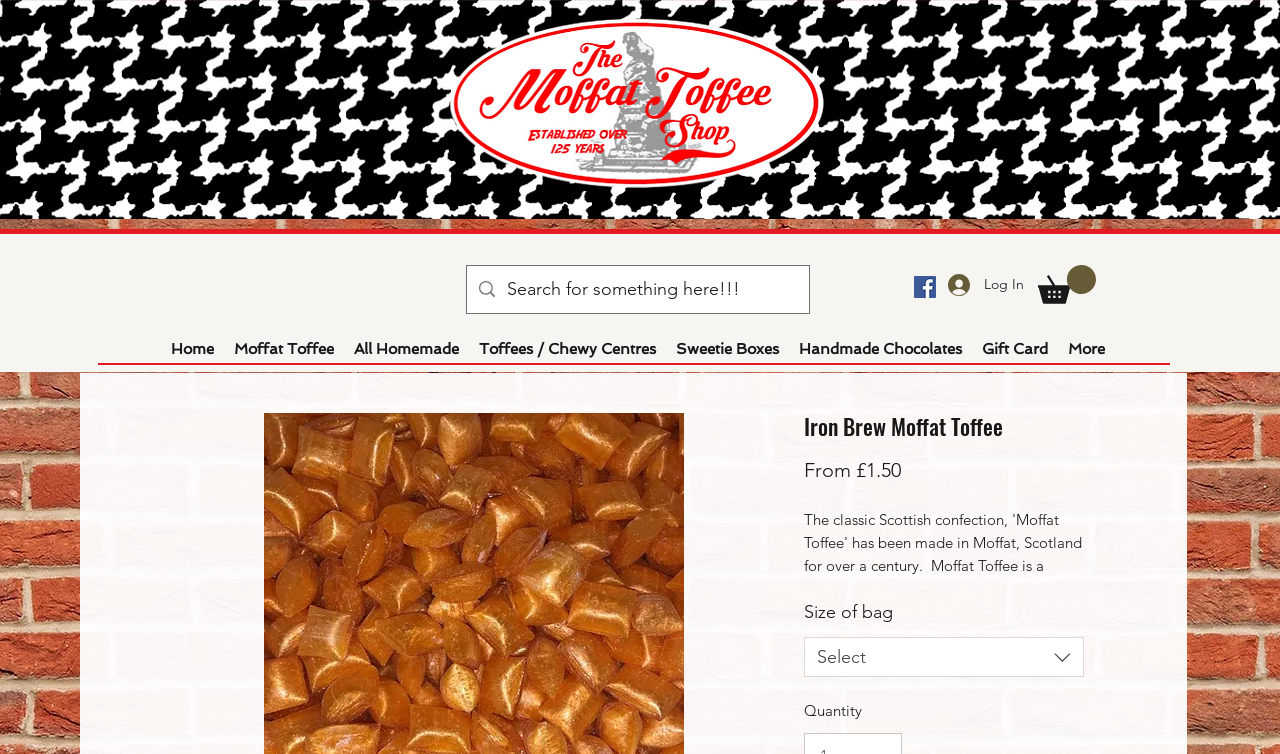Provide the bounding box coordinates of the HTML element described by the text: "aria-label="Facebook"".

[0.714, 0.366, 0.731, 0.395]